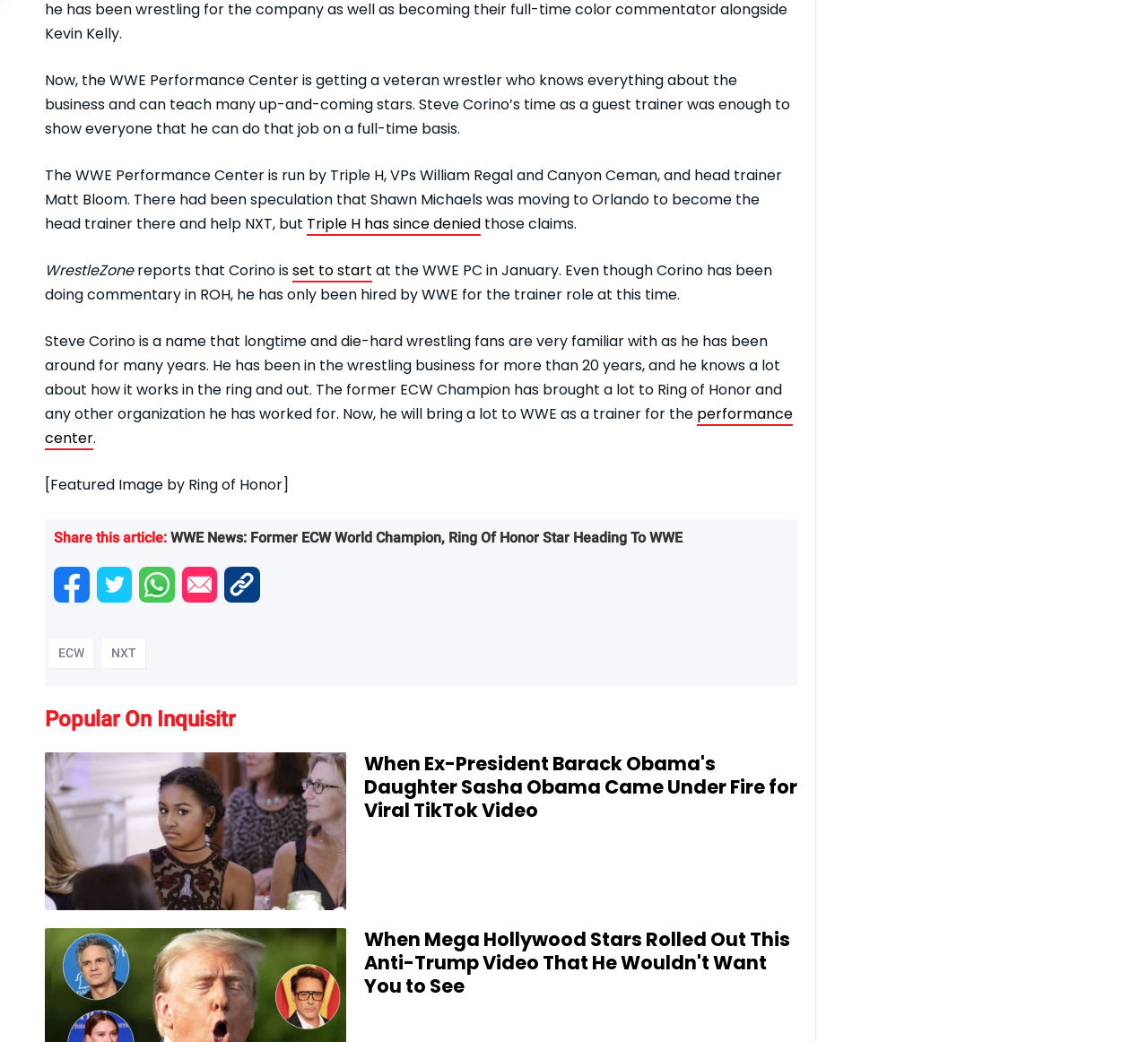What is Steve Corino's role at the WWE Performance Center?
Relying on the image, give a concise answer in one word or a brief phrase.

Trainer